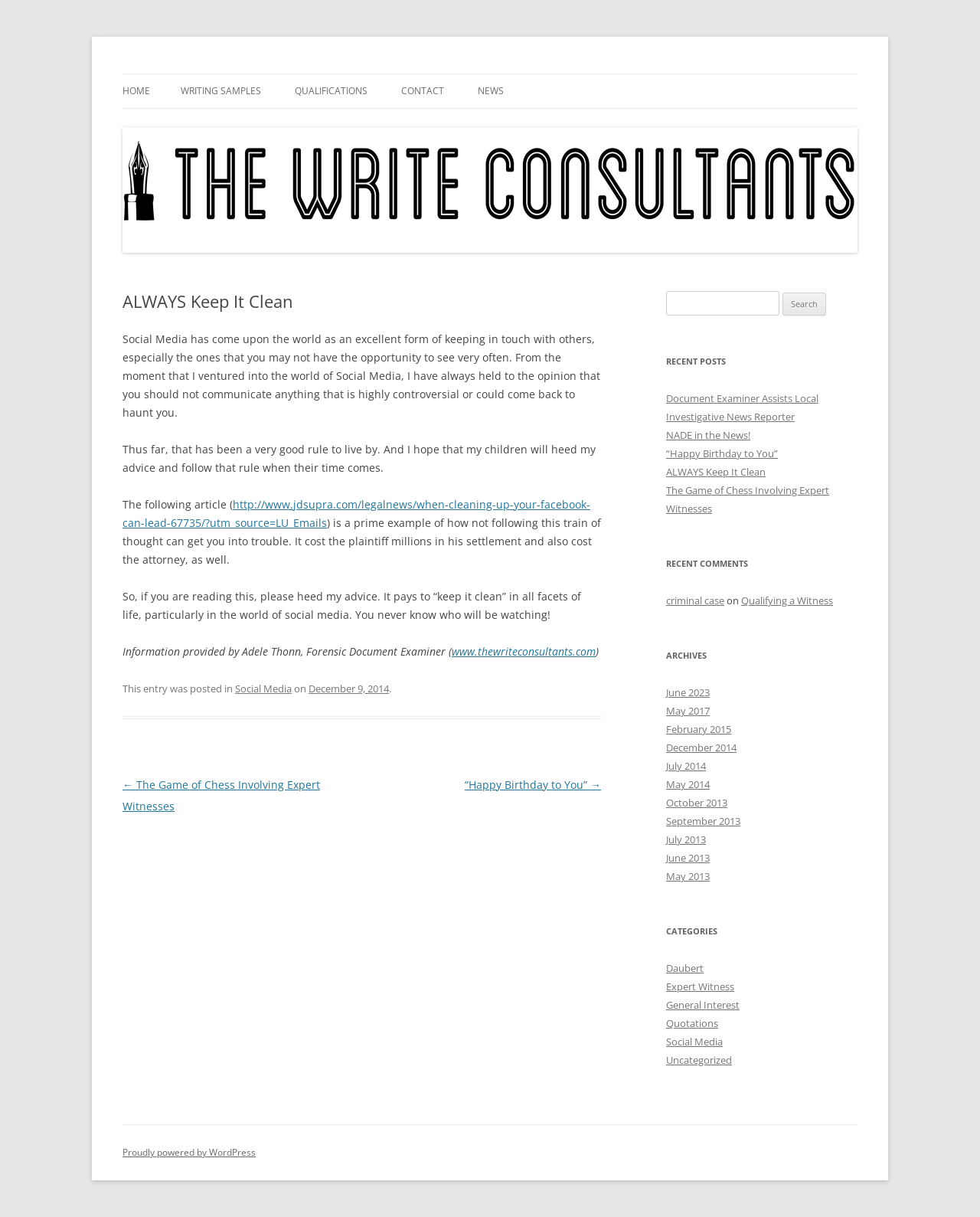What is the topic of the article? Using the information from the screenshot, answer with a single word or phrase.

Social Media